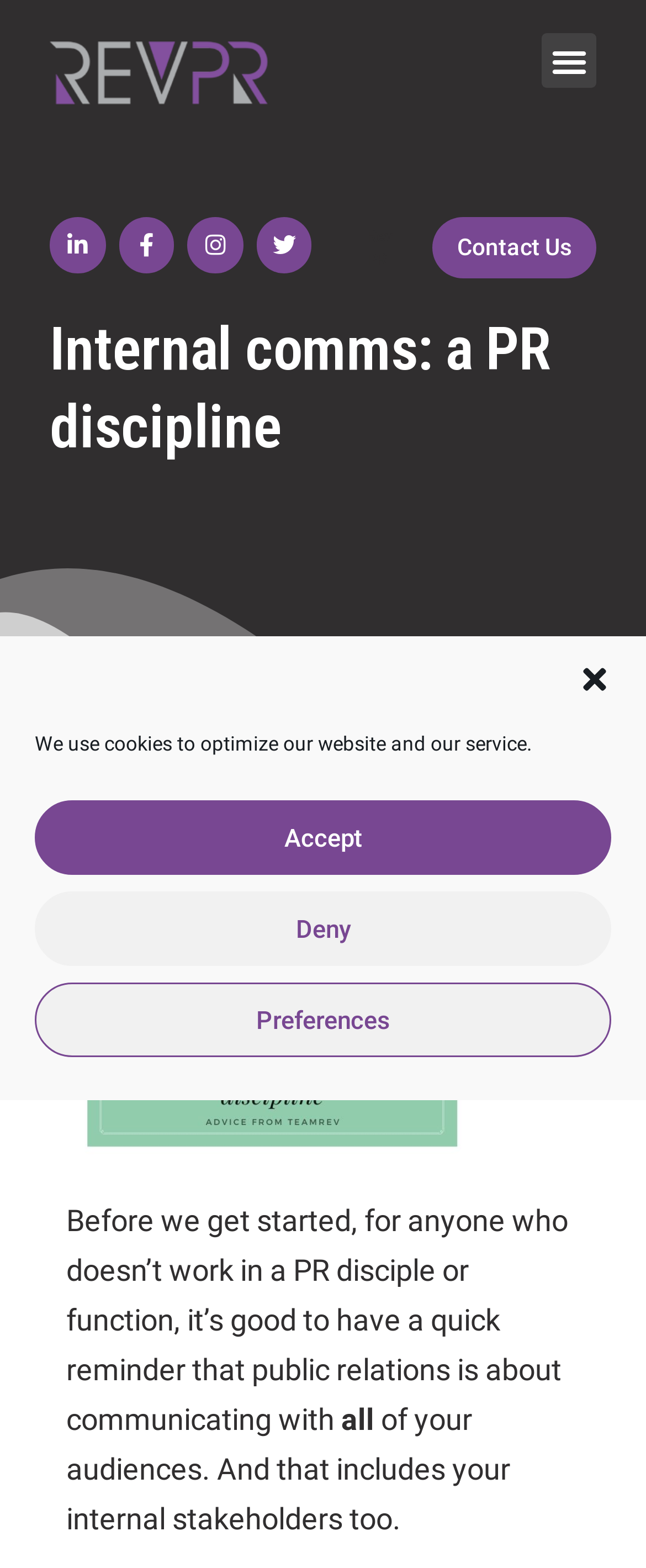Create an in-depth description of the webpage, covering main sections.

The webpage appears to be an article or blog post about internal communications as a part of a PR strategy. At the top of the page, there is a dialog box for managing cookie consent, which contains a message about using cookies to optimize the website and service. The dialog box has buttons to close, accept, deny, or adjust preferences.

Below the dialog box, there are several social media links, including LinkedIn, Facebook, Instagram, and Twitter, aligned horizontally. Next to these links is a menu toggle button. 

On the top-right side of the page, there is a heading with the company name "Rev PR" and a link to the company's website. Below this, there is another link to "Contact Us".

The main content of the page starts with a heading "Internal comms: a PR discipline" followed by an image related to the topic. The article begins with a paragraph of text that explains the importance of public relations in communicating with all audiences, including internal stakeholders. The text is divided into three sections, with the middle section highlighted in some way, as it contains the word "all" in a separate text element.